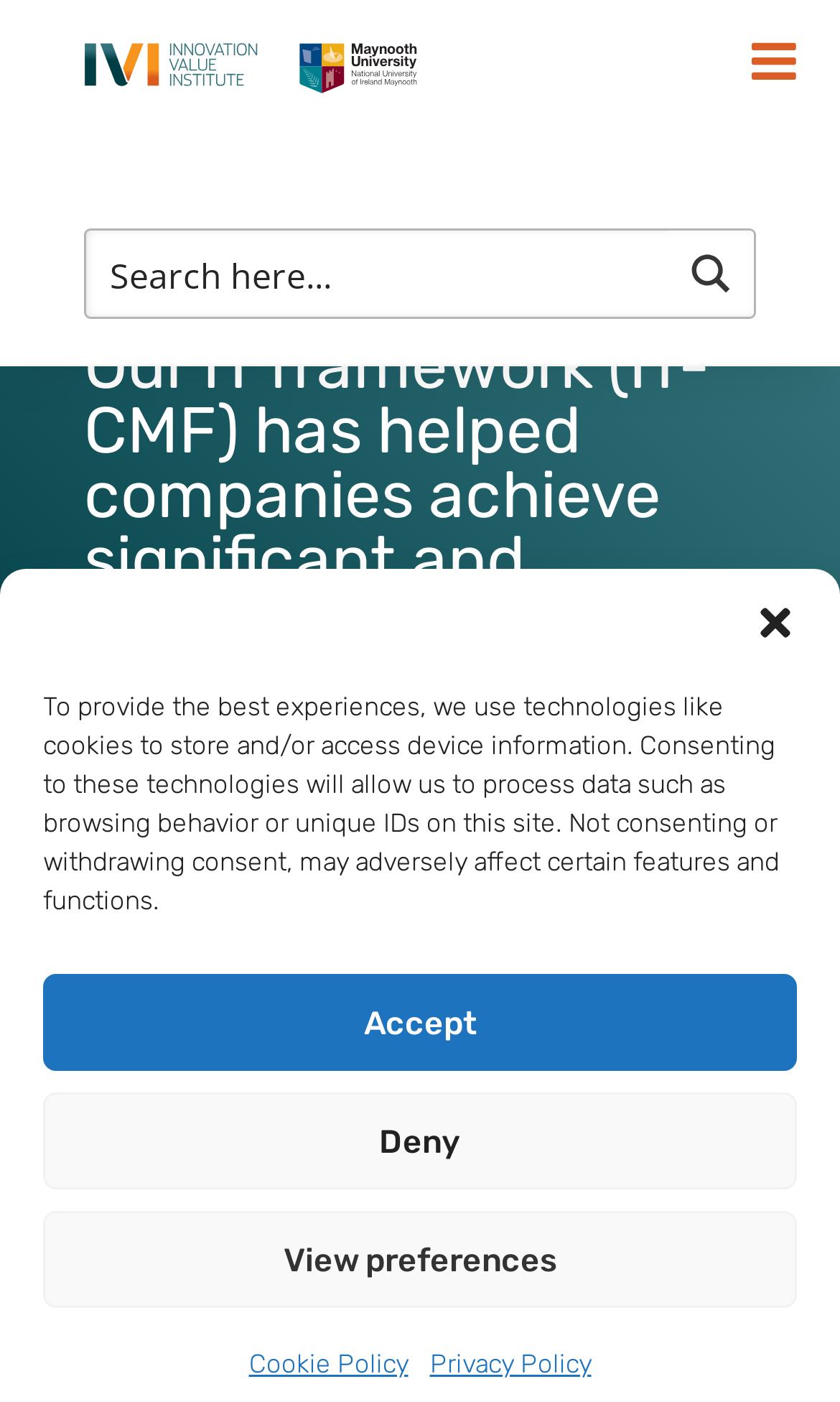What is the purpose of the search form?
Provide a concise answer using a single word or phrase based on the image.

To search the website